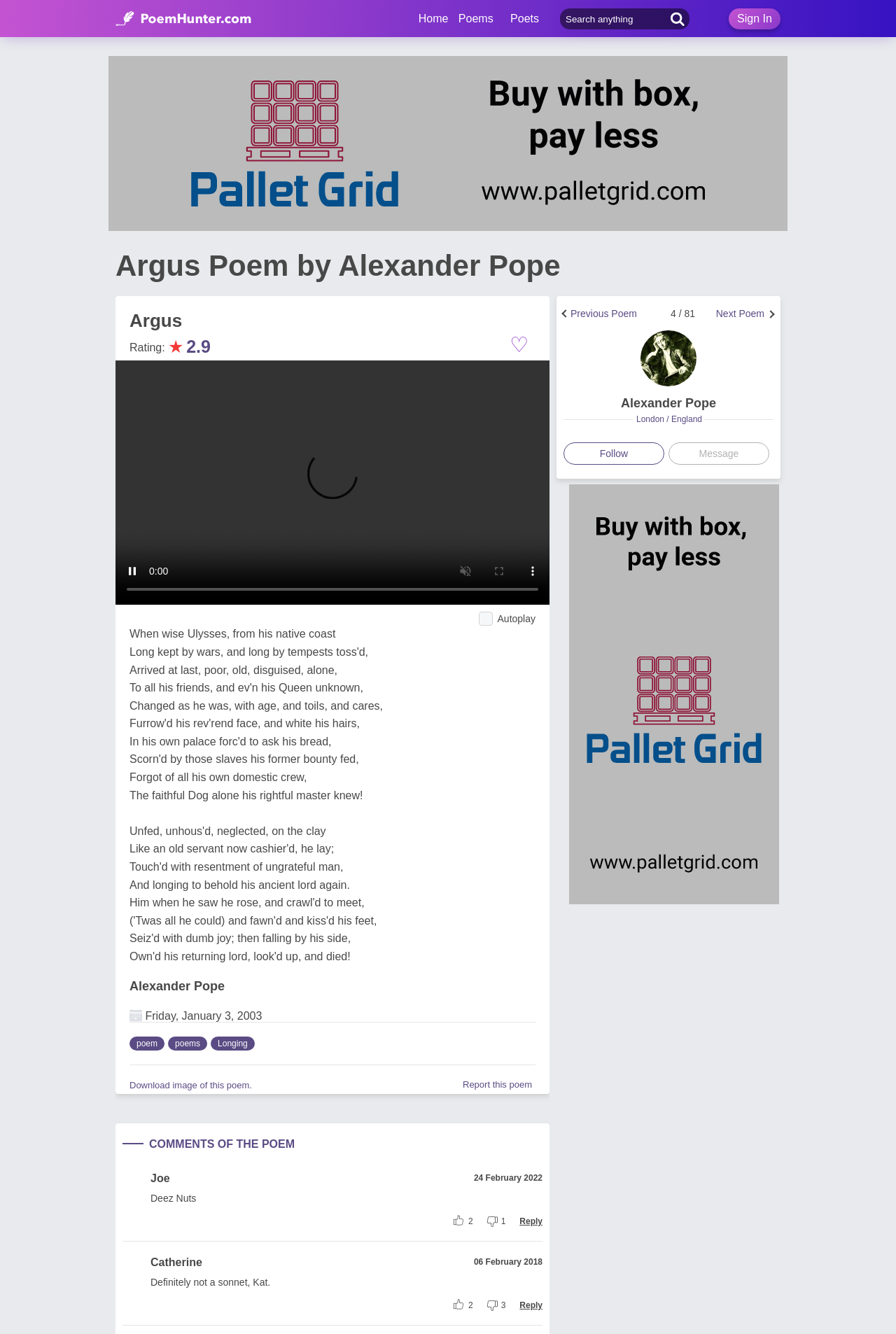Identify the bounding box for the described UI element: "Download image of this poem.".

[0.145, 0.809, 0.281, 0.817]